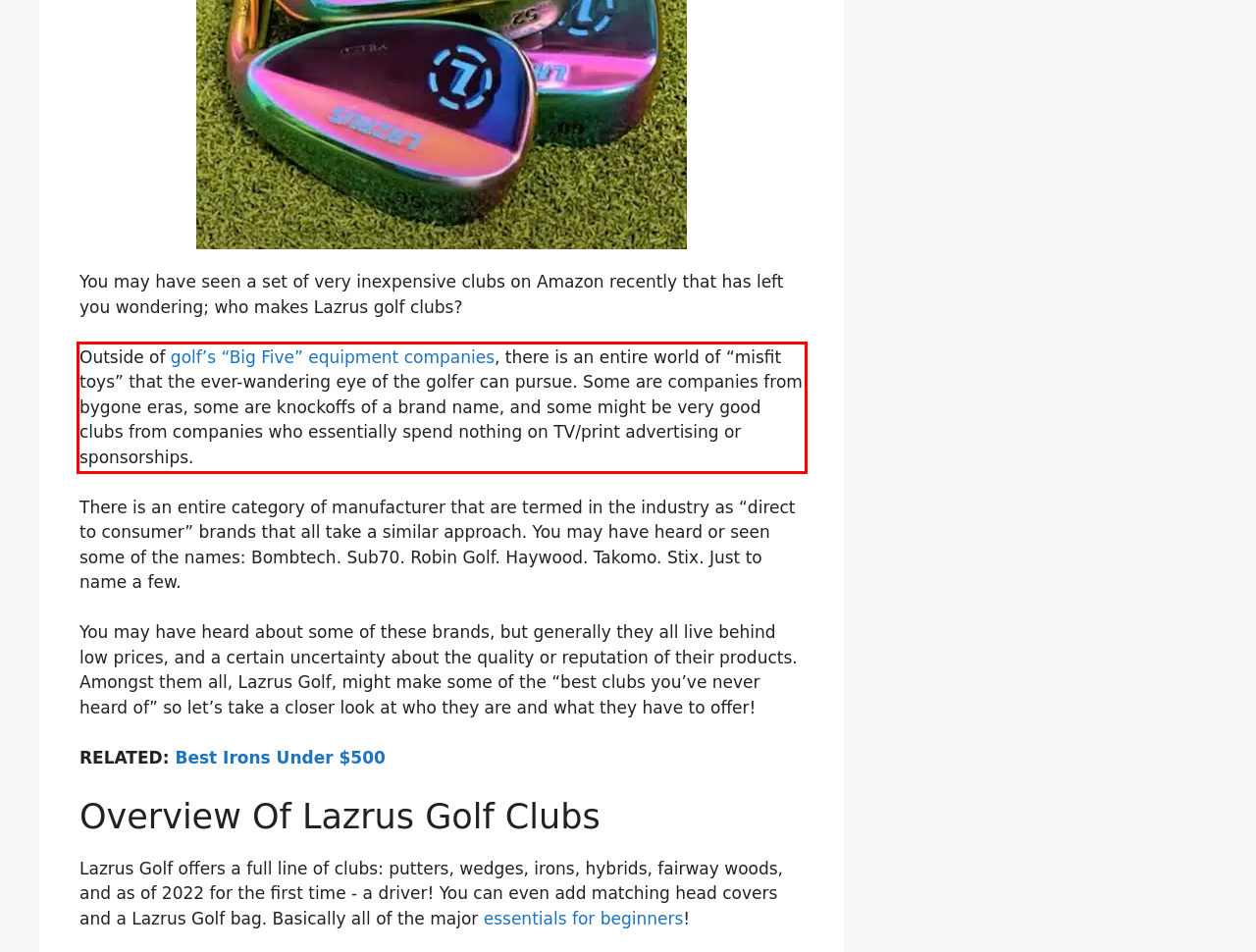Please look at the webpage screenshot and extract the text enclosed by the red bounding box.

Outside of golf’s “Big Five” equipment companies, there is an entire world of “misfit toys” that the ever-wandering eye of the golfer can pursue. Some are companies from bygone eras, some are knockoffs of a brand name, and some might be very good clubs from companies who essentially spend nothing on TV/print advertising or sponsorships.